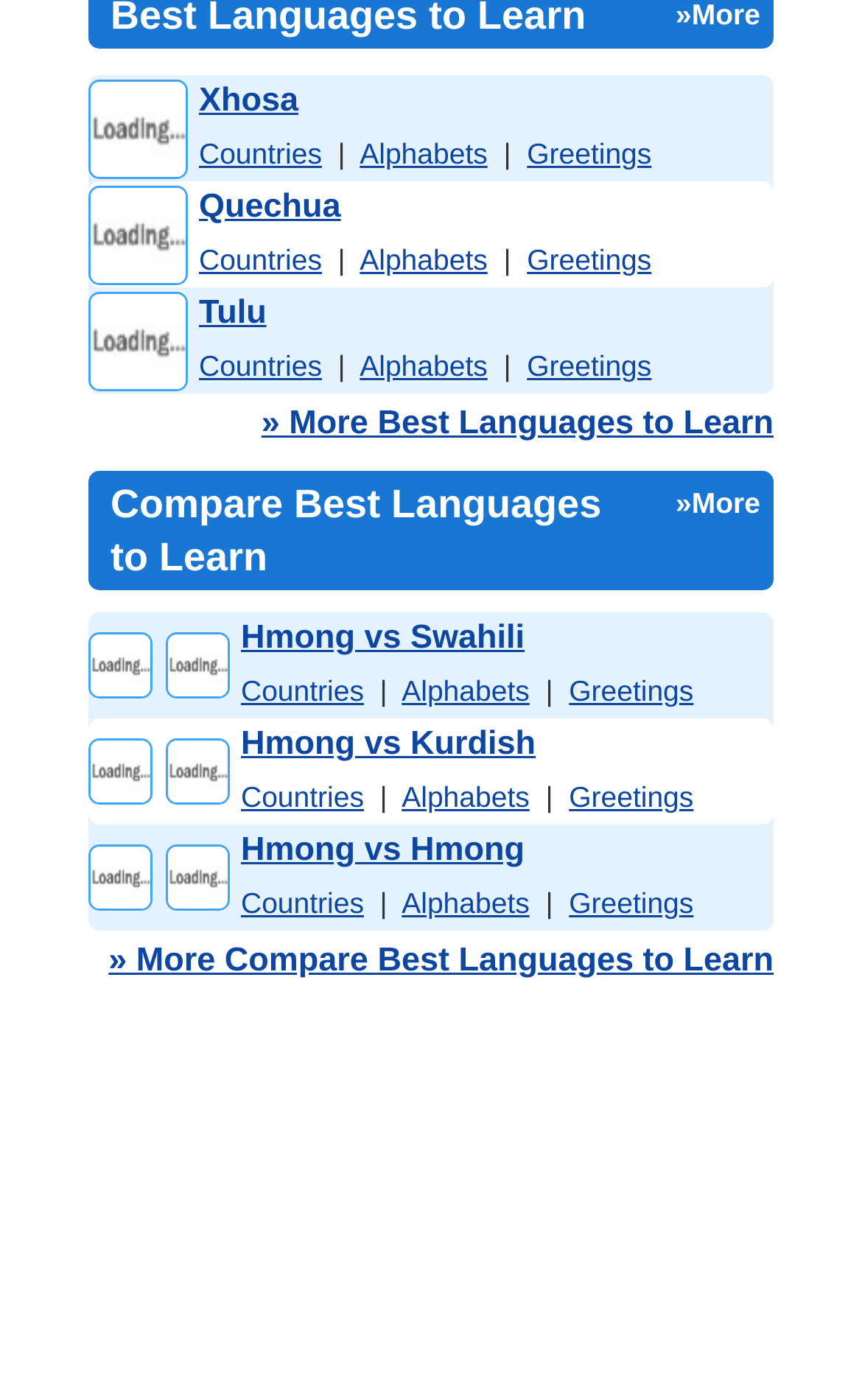Identify the bounding box coordinates of the clickable region necessary to fulfill the following instruction: "Contact Us". The bounding box coordinates should be four float numbers between 0 and 1, i.e., [left, top, right, bottom].

None